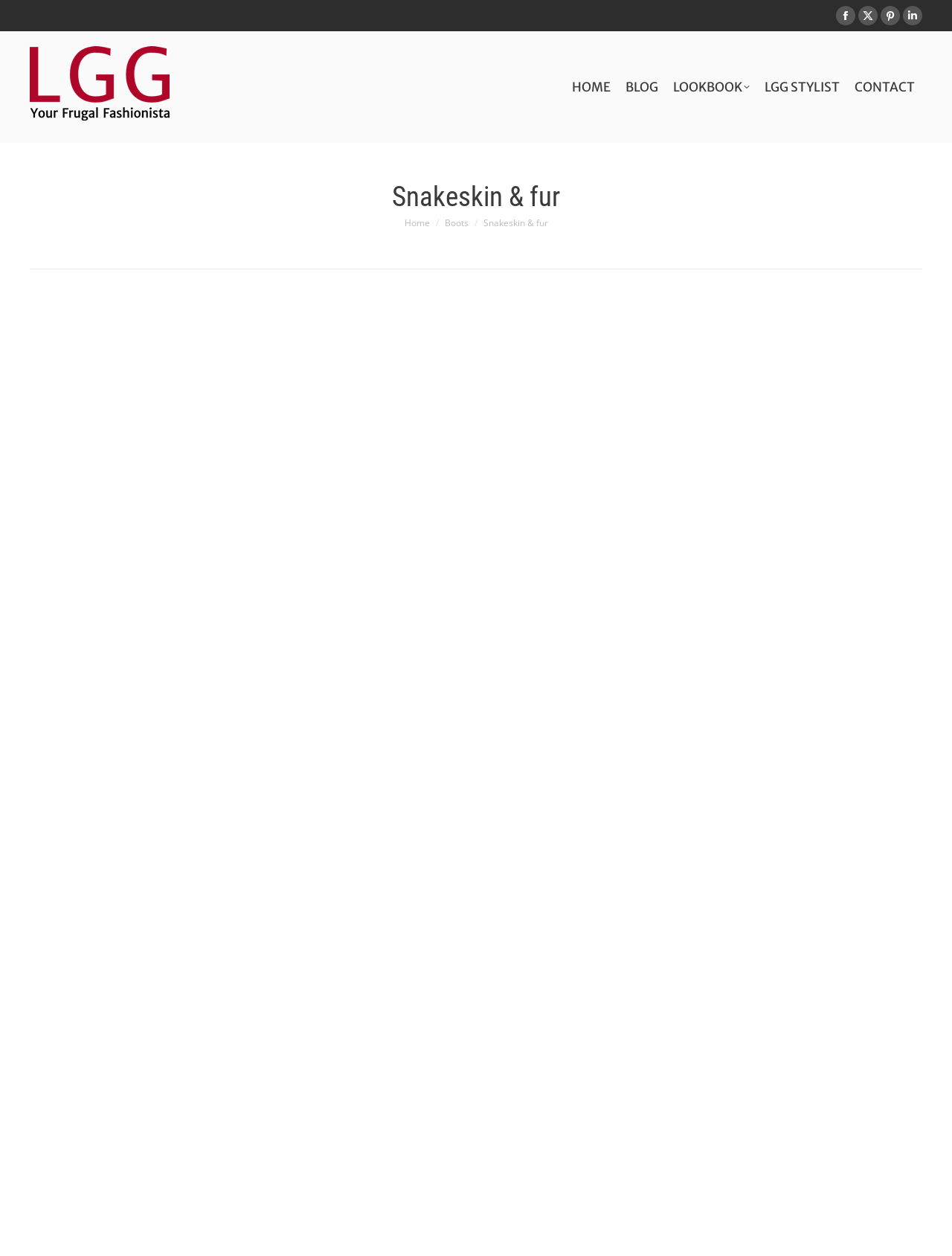What is the name of the blog or website?
Using the information from the image, answer the question thoroughly.

I looked at the logo of the webpage, which is an image with the text 'Looking Good Girls', indicating that it is the name of the blog or website.